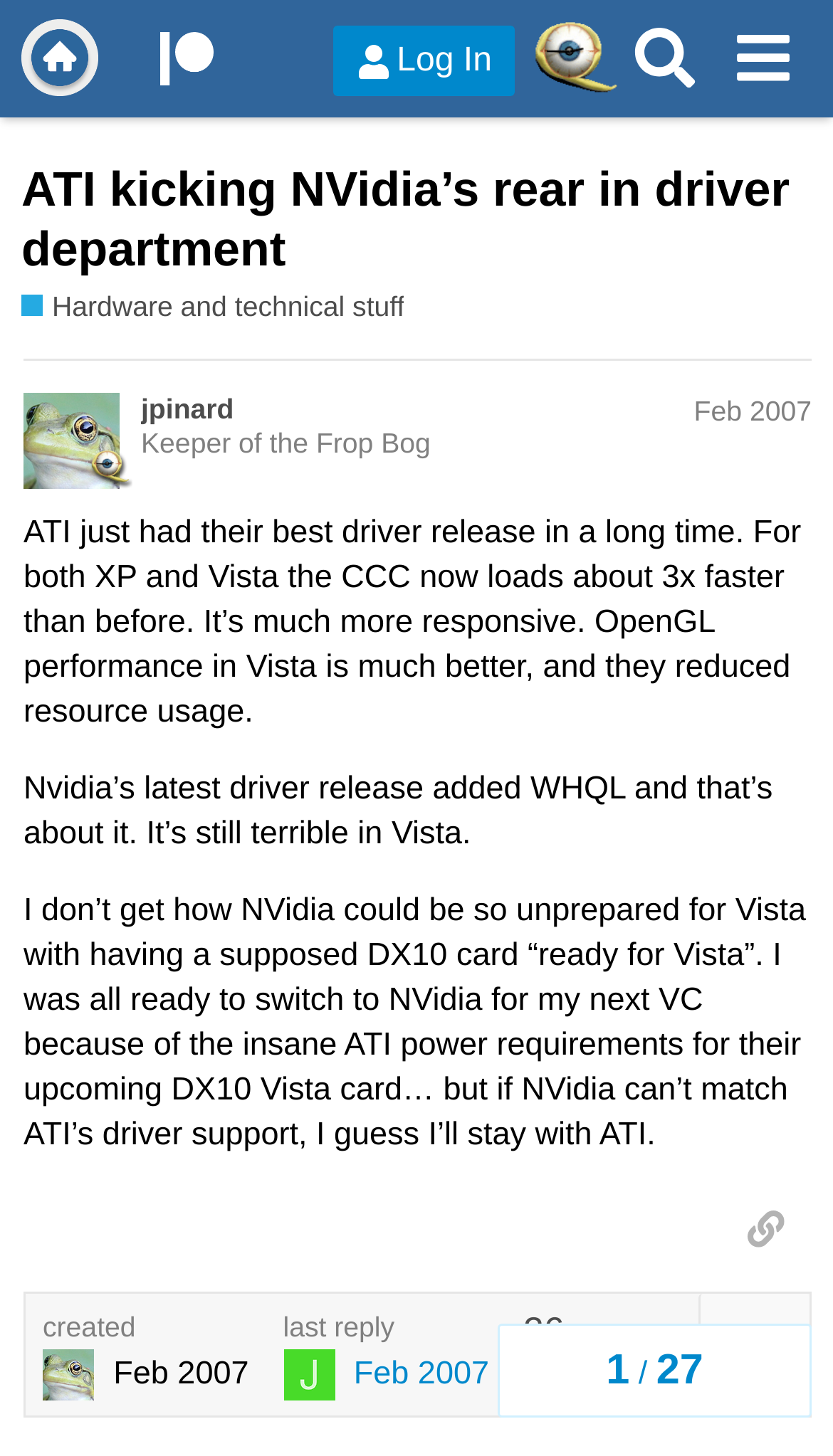Could you specify the bounding box coordinates for the clickable section to complete the following instruction: "Search for topics"?

[0.741, 0.007, 0.857, 0.074]